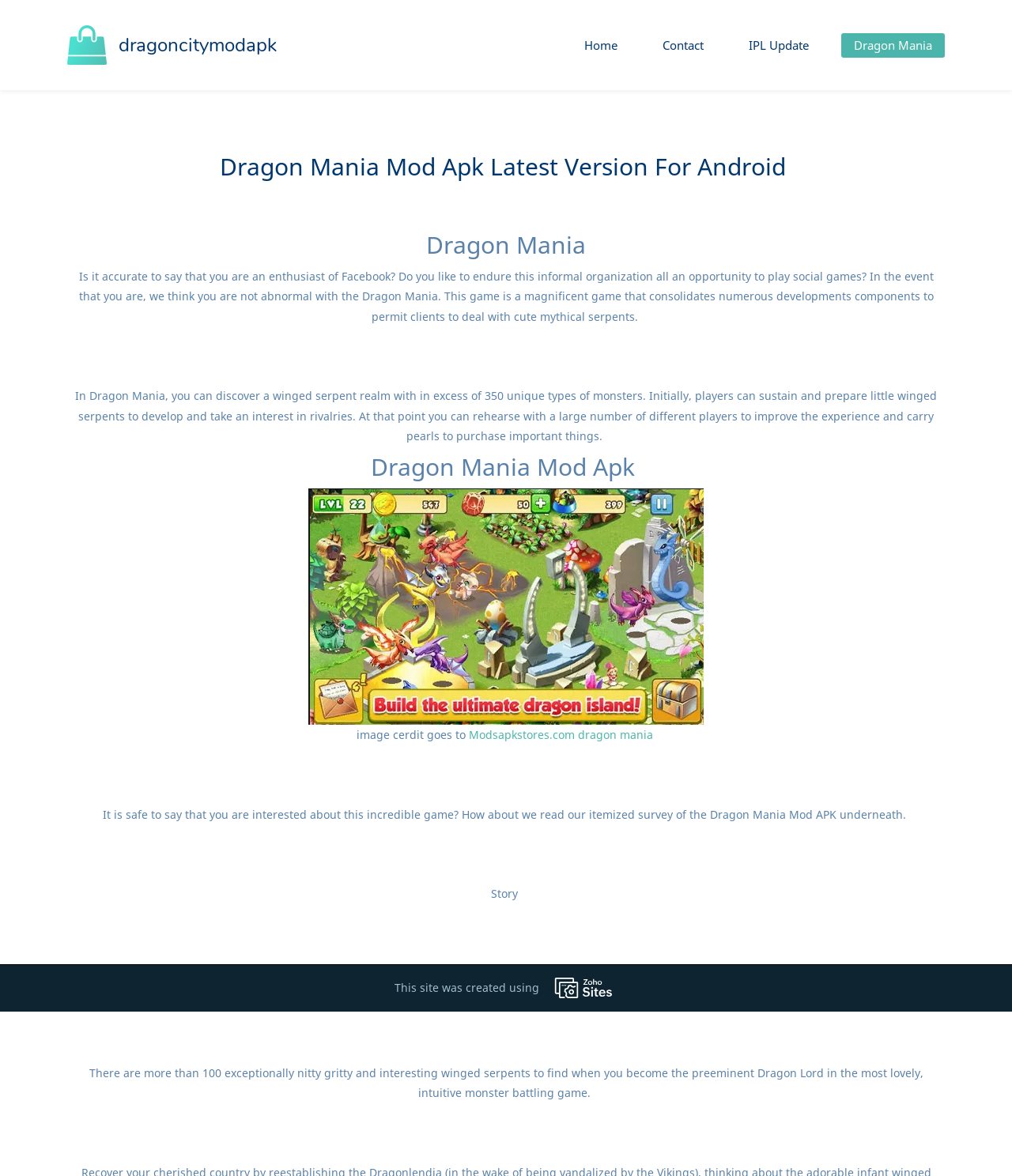Based on the element description This site was created using, identify the bounding box coordinates for the UI element. The coordinates should be in the format (top-left x, top-left y, bottom-right x, bottom-right y) and within the 0 to 1 range.

[0.0, 0.82, 1.0, 0.86]